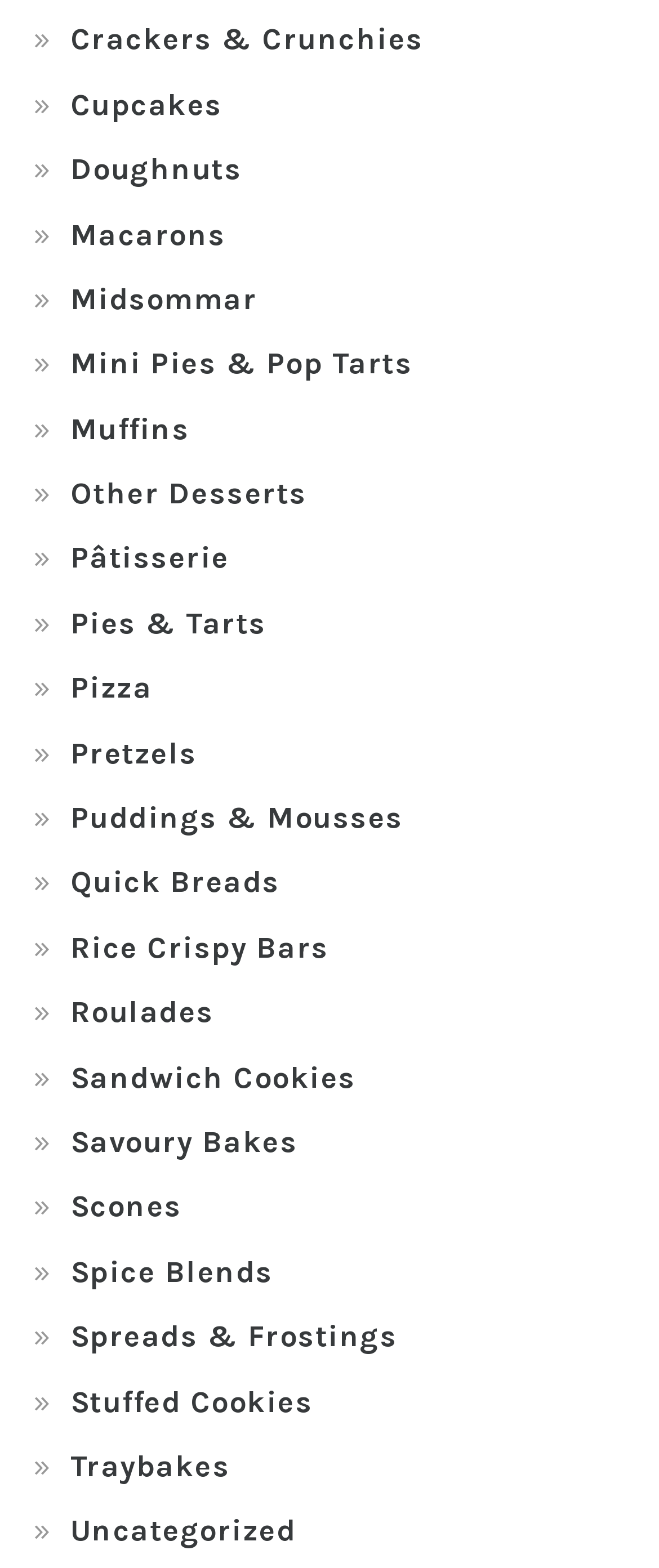Determine the bounding box for the UI element as described: "Mini Pies & Pop Tarts". The coordinates should be represented as four float numbers between 0 and 1, formatted as [left, top, right, bottom].

[0.106, 0.22, 0.626, 0.244]